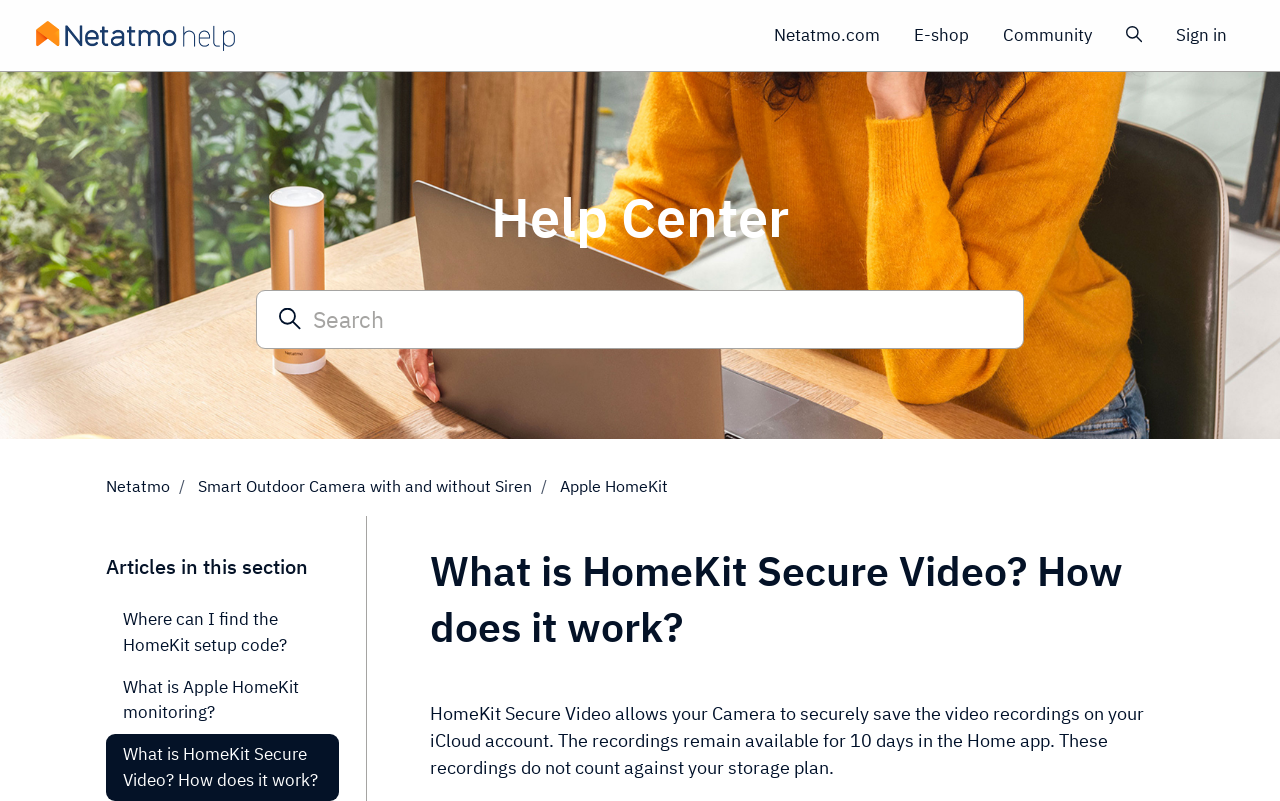Show the bounding box coordinates of the element that should be clicked to complete the task: "Read about HomeKit Secure Video".

[0.336, 0.876, 0.894, 0.972]